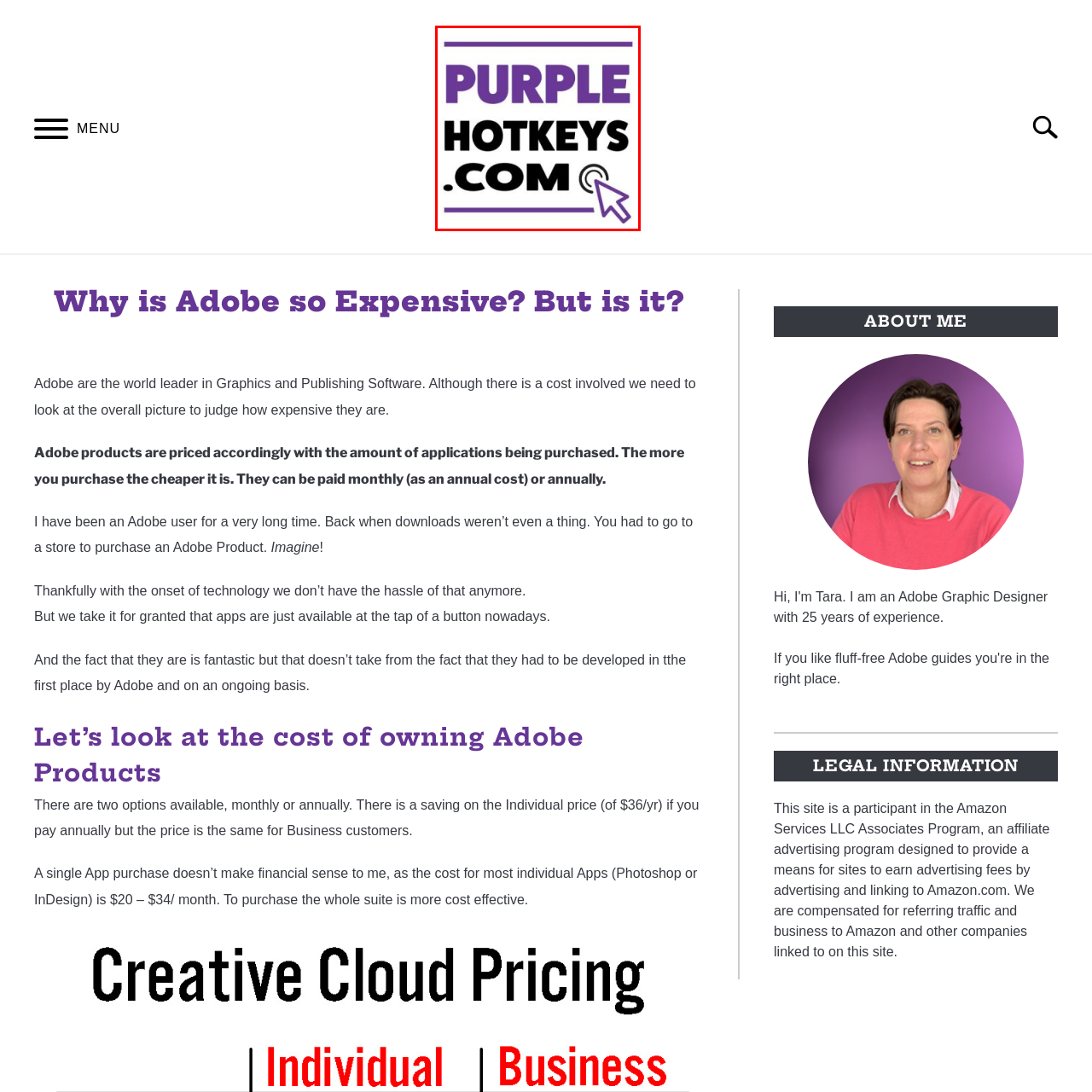Generate a meticulous caption for the image that is highlighted by the red boundary line.

The image features the logo of "Purple Hotkeys," a website showcased with a striking design that emphasizes its name with bold typography. The word "PURPLE" is prominently displayed in a vibrant purple color, while "HOTKEYS" is rendered in bold black letters, creating a strong contrast. Below the text, ".com" indicates the website's online presence, accompanied by a graphic of a cursor clicking, which visually suggests interactivity and encourages user engagement. This logo captures the essence of a modern online platform, likely focused on providing resources or tools for improving productivity or enhancing digital experiences.